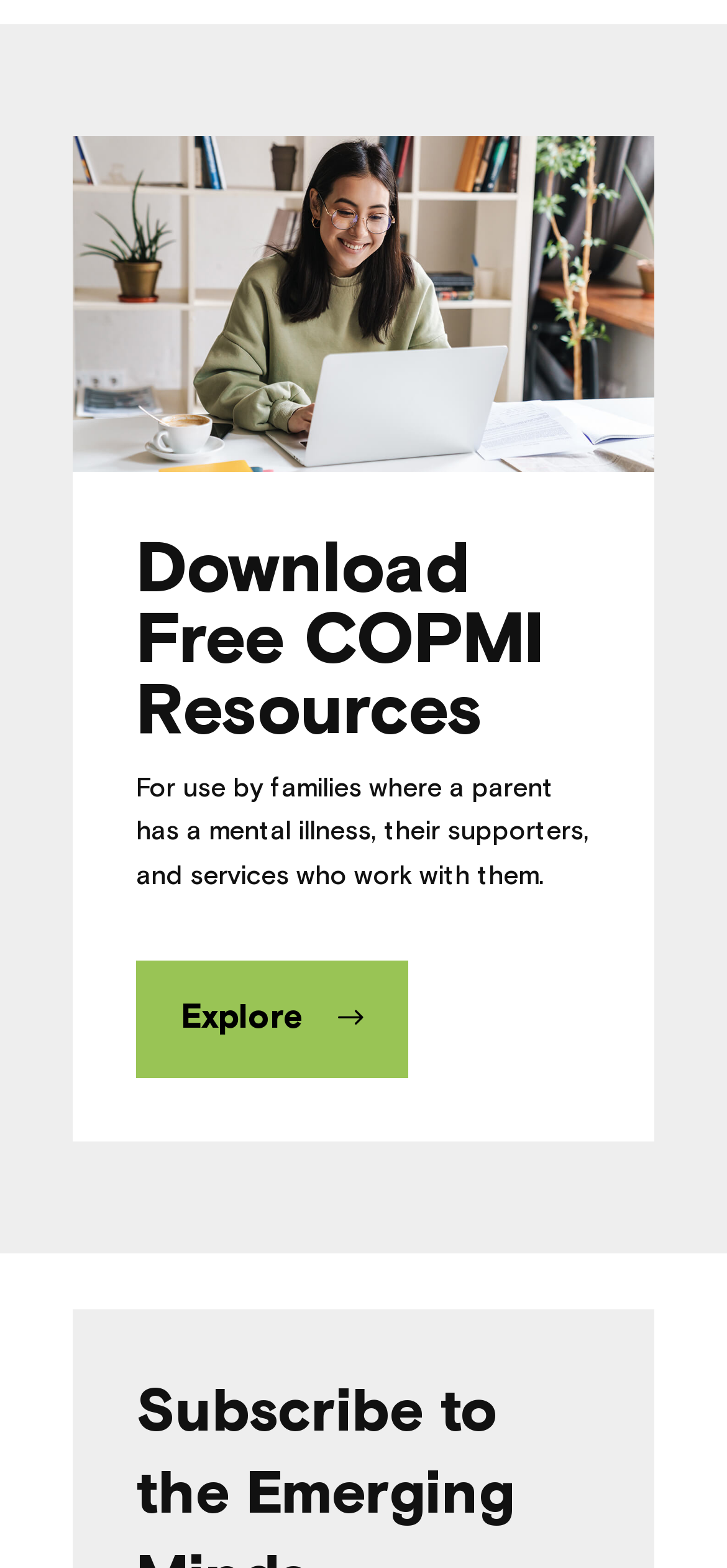Please provide the bounding box coordinate of the region that matches the element description: GEMS edition 17. Coordinates should be in the format (top-left x, top-left y, bottom-right x, bottom-right y) and all values should be between 0 and 1.

[0.126, 0.871, 0.874, 0.921]